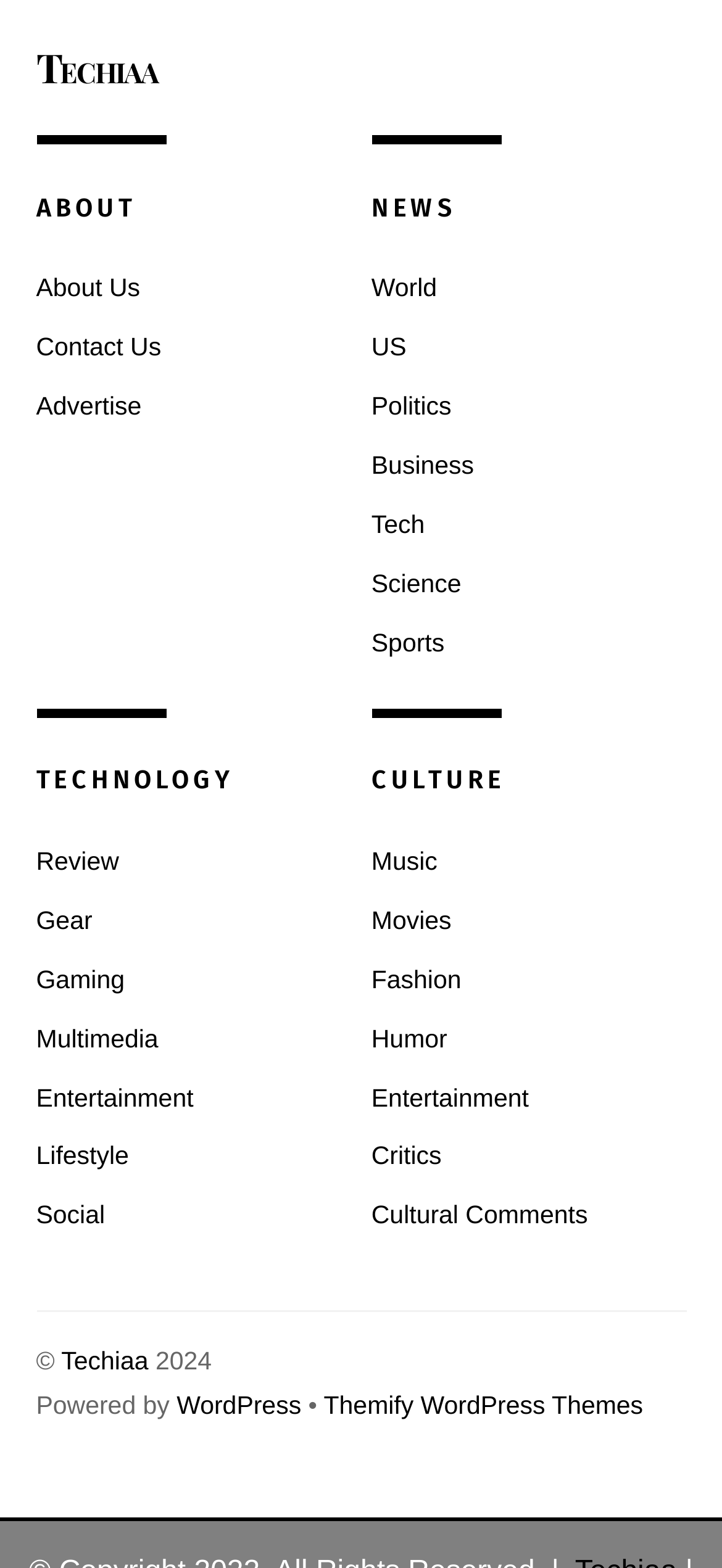Kindly determine the bounding box coordinates of the area that needs to be clicked to fulfill this instruction: "Read reviews on technology".

[0.05, 0.541, 0.165, 0.558]